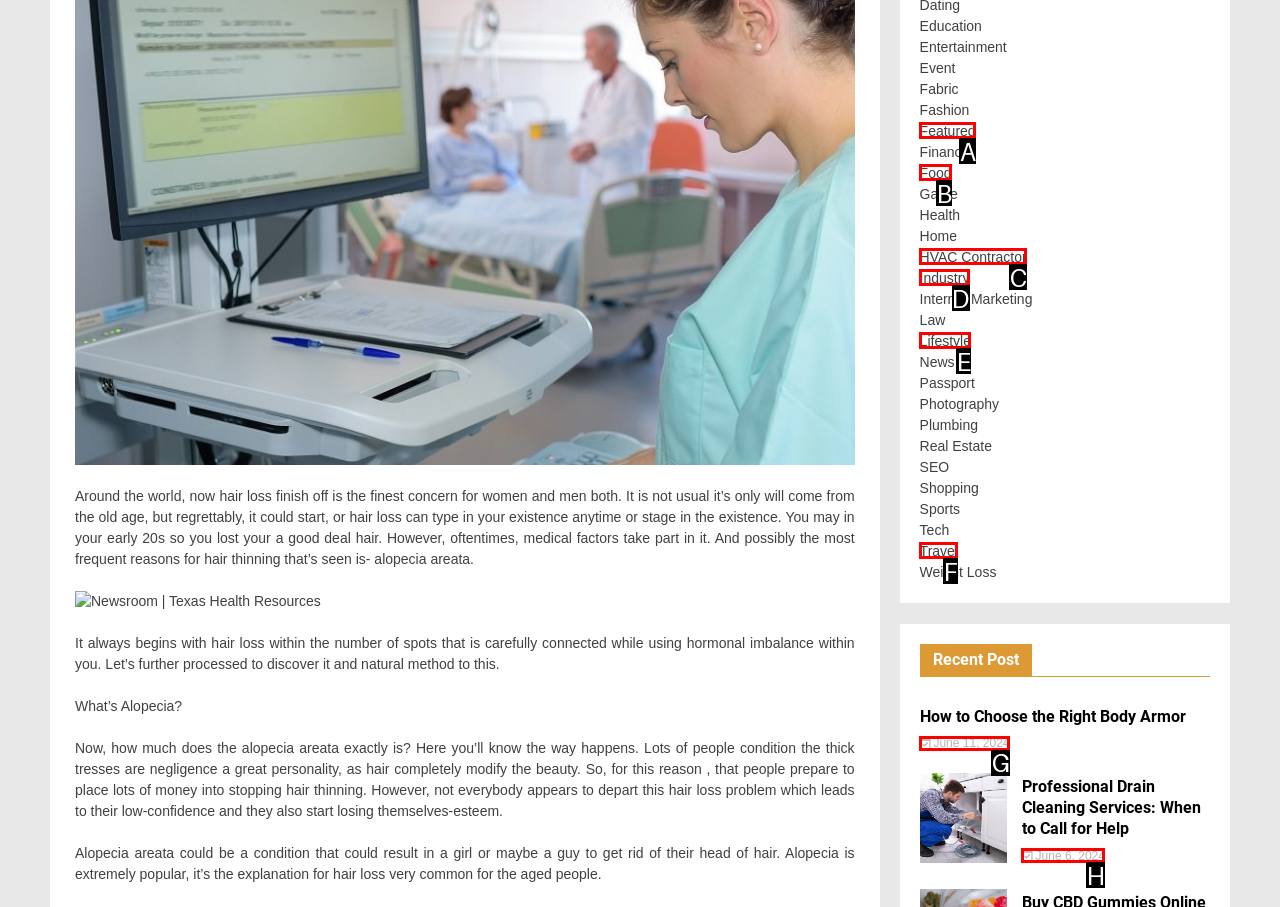From the choices provided, which HTML element best fits the description: June 6, 2024? Answer with the appropriate letter.

H